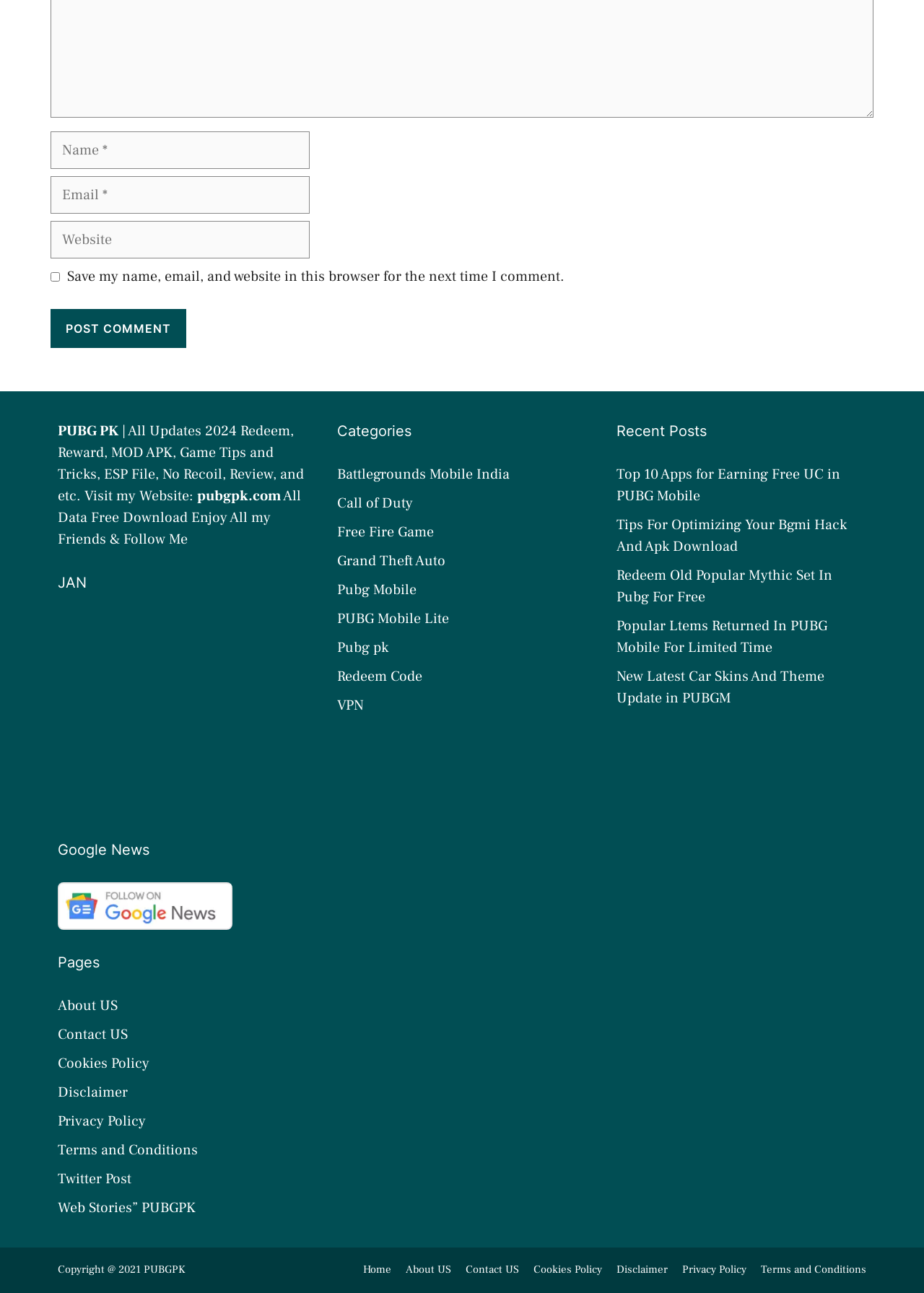What is the purpose of the checkbox?
Answer with a single word or short phrase according to what you see in the image.

Save comment info